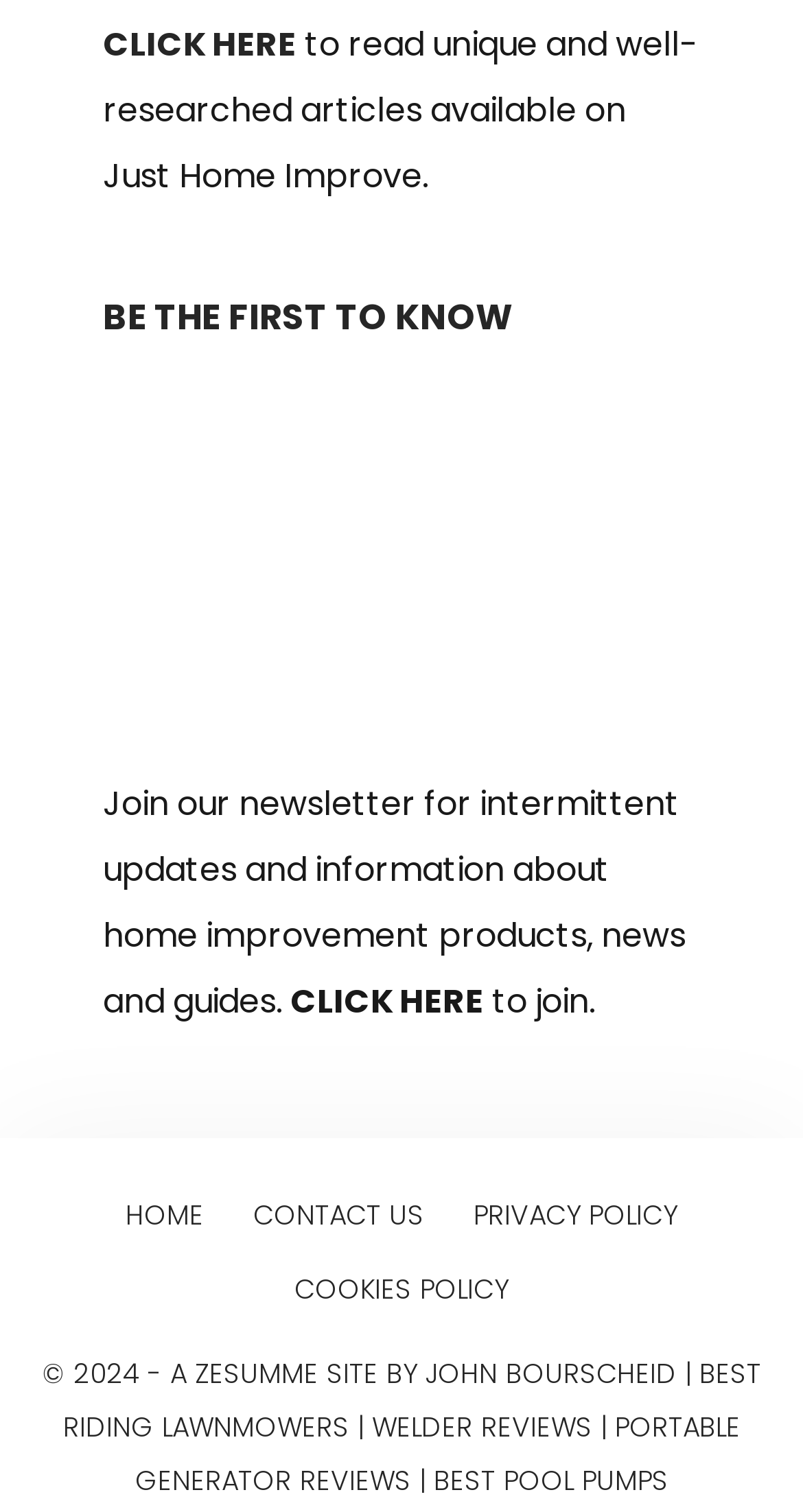Pinpoint the bounding box coordinates of the element that must be clicked to accomplish the following instruction: "contact us for inquiries". The coordinates should be in the format of four float numbers between 0 and 1, i.e., [left, top, right, bottom].

[0.315, 0.79, 0.528, 0.816]